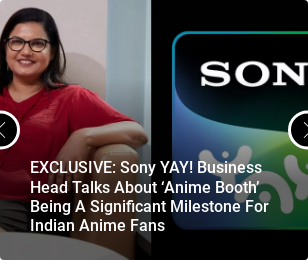Provide a comprehensive description of the image.

An informative article featuring the Business Head of Sony YAY!, who discusses the pivotal role of the 'Anime Booth' initiative in enriching the anime experience for Indian fans. The image showcases the executive, highlighting the significance of this project as a major milestone in promoting anime culture and accessibility in India. Accompanying the visual elements is the recognizable Sony logo, symbolizing the company's commitment to innovative entertainment tailored for anime enthusiasts. This exclusive insight underscores the growing popularity and impact of anime among Indian audiences.